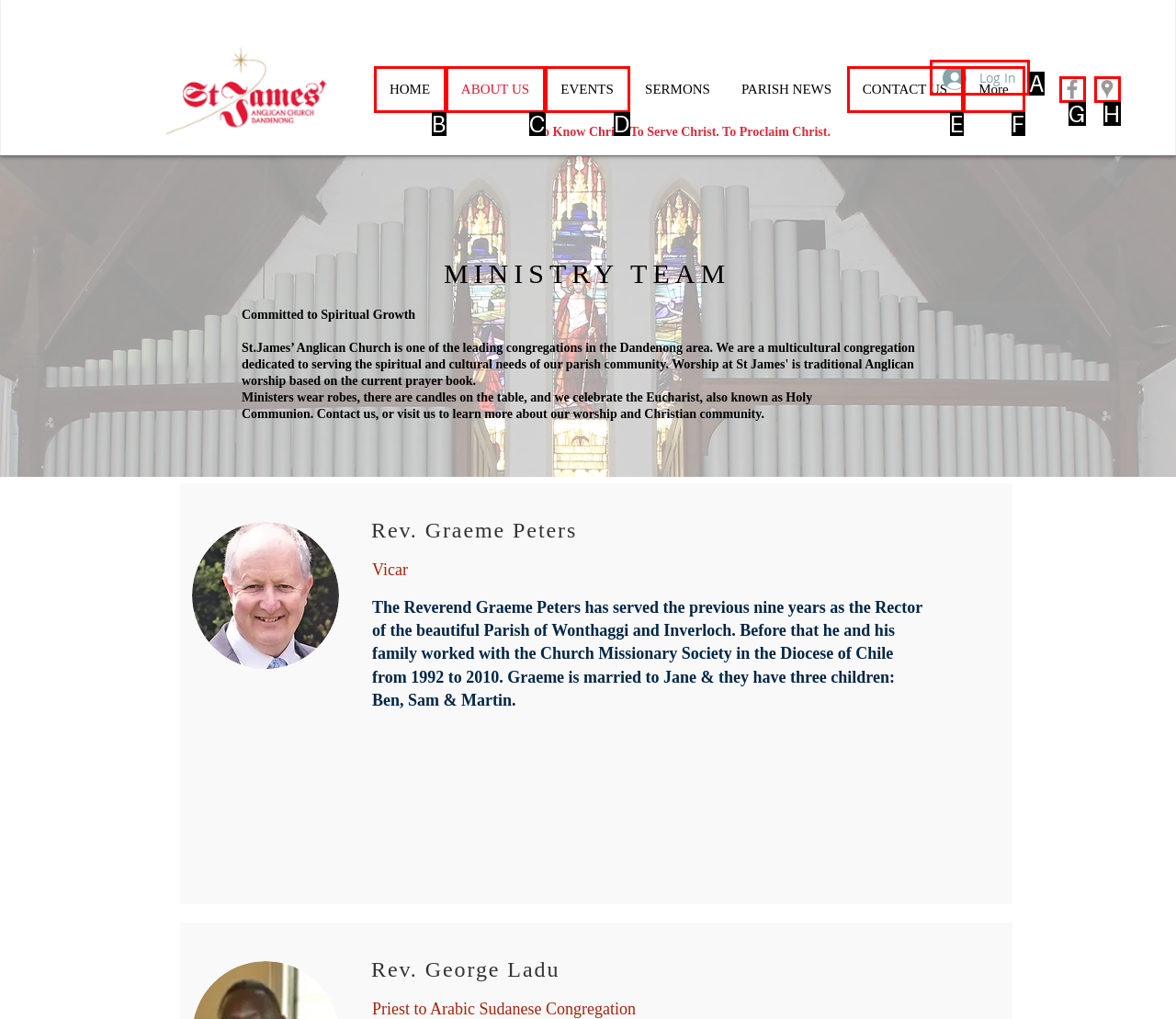Determine the option that best fits the description: aria-label="Grey Facebook Icon"
Reply with the letter of the correct option directly.

G